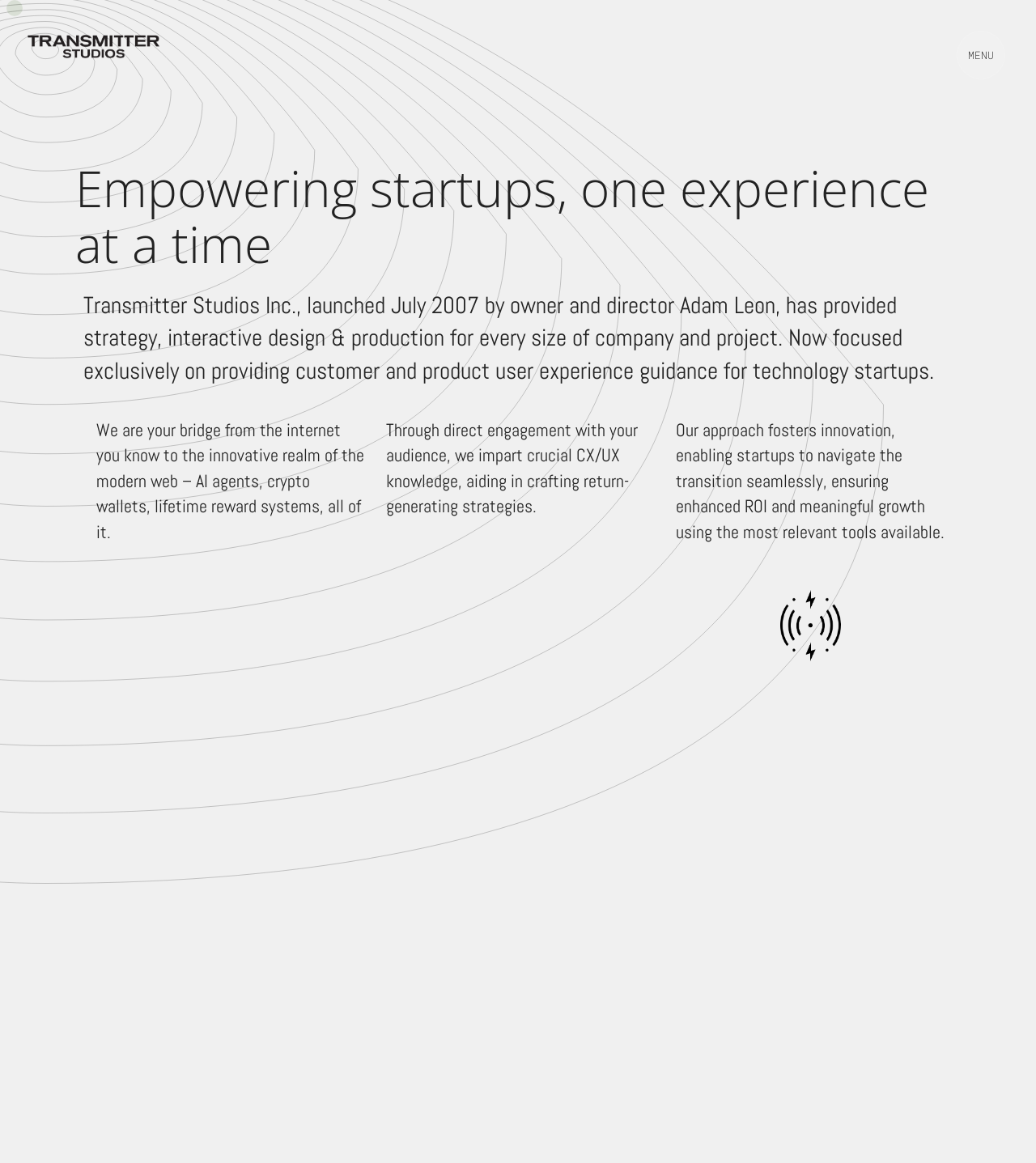Respond to the following question with a brief word or phrase:
What is the company's goal for startups?

Meaningful growth